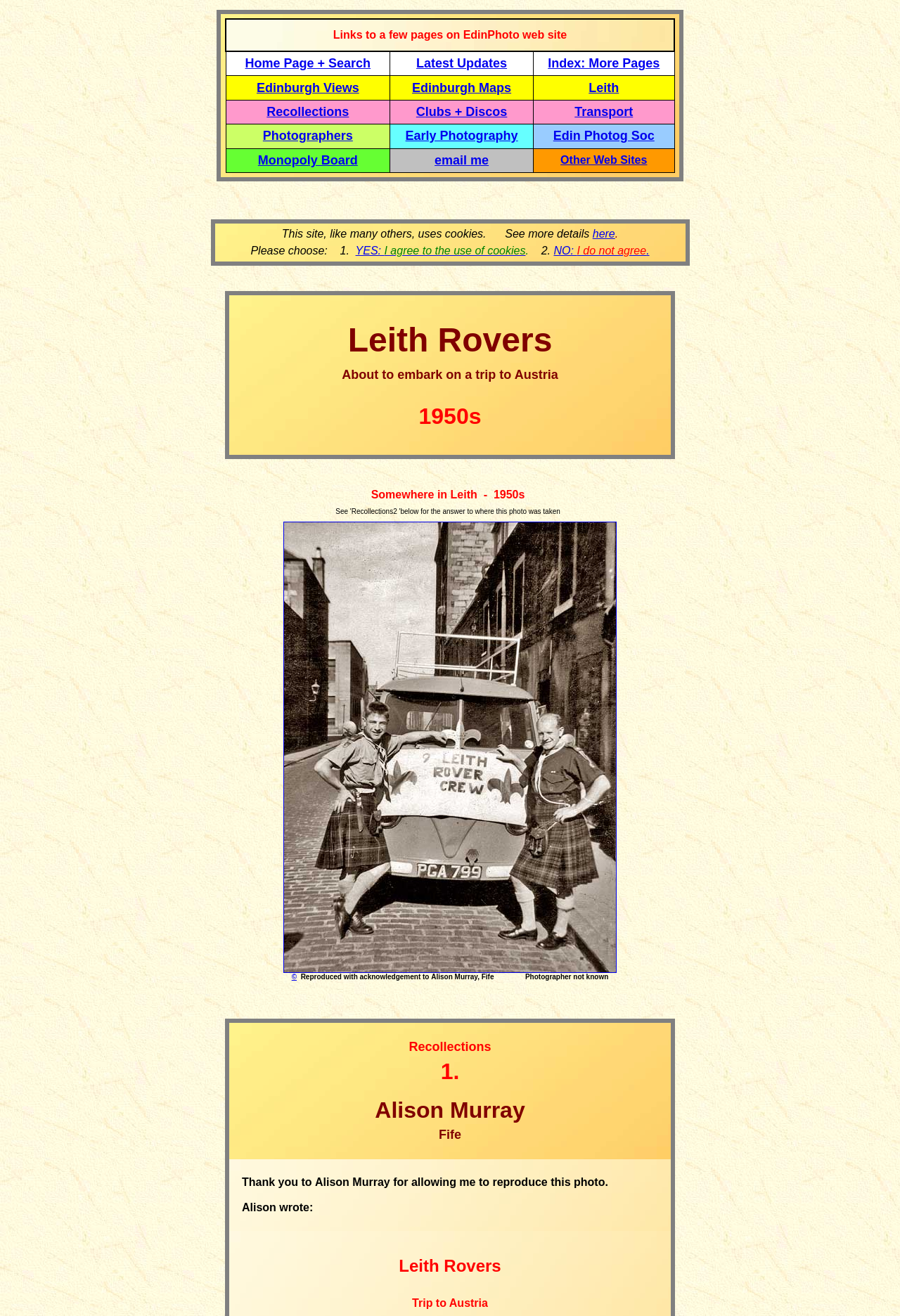What is the name of the person who allowed the reproduction of the photo?
Refer to the image and respond with a one-word or short-phrase answer.

Alison Murray